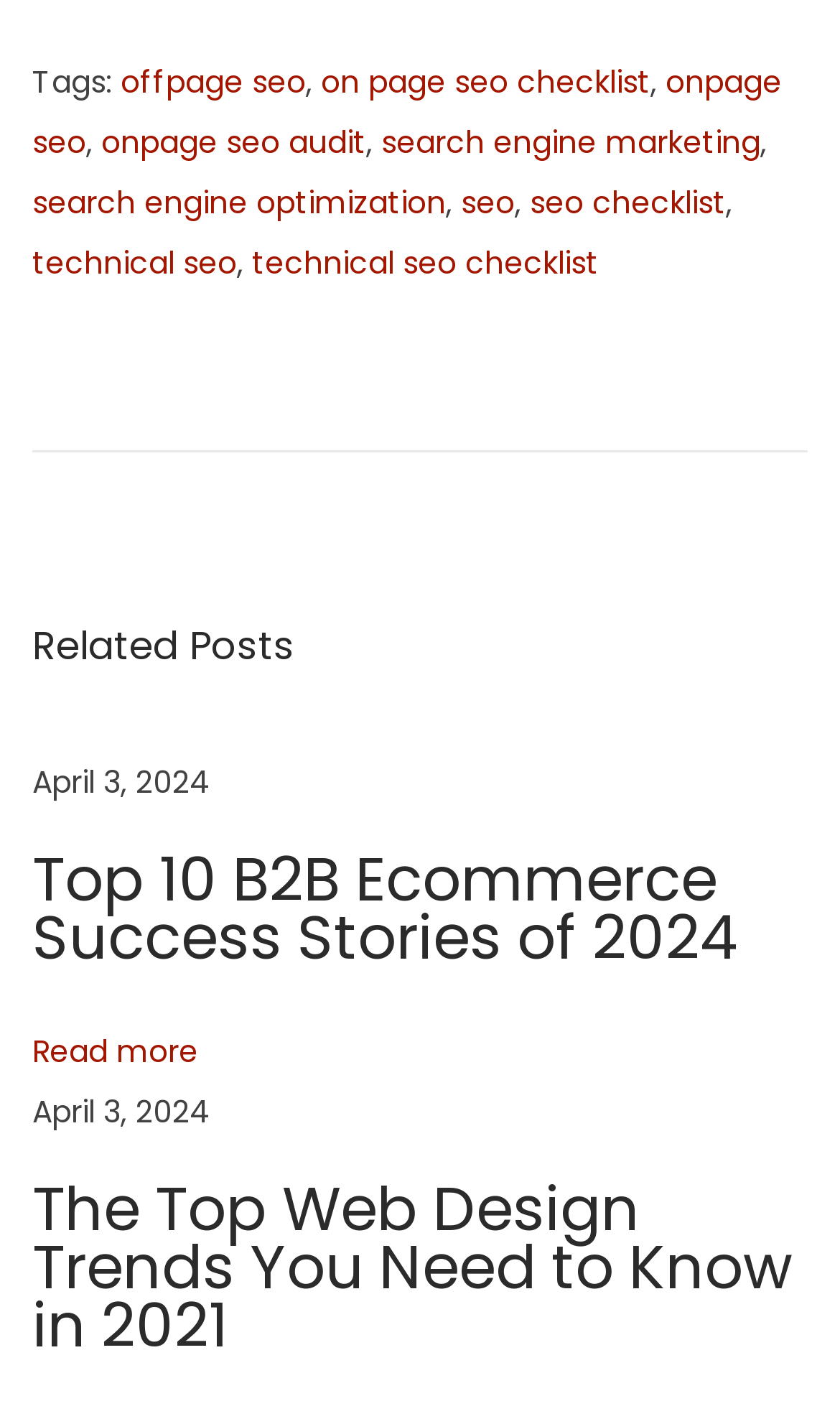Determine the bounding box coordinates of the UI element described below. Use the format (top-left x, top-left y, bottom-right x, bottom-right y) with floating point numbers between 0 and 1: search engine marketing

[0.454, 0.085, 0.905, 0.115]